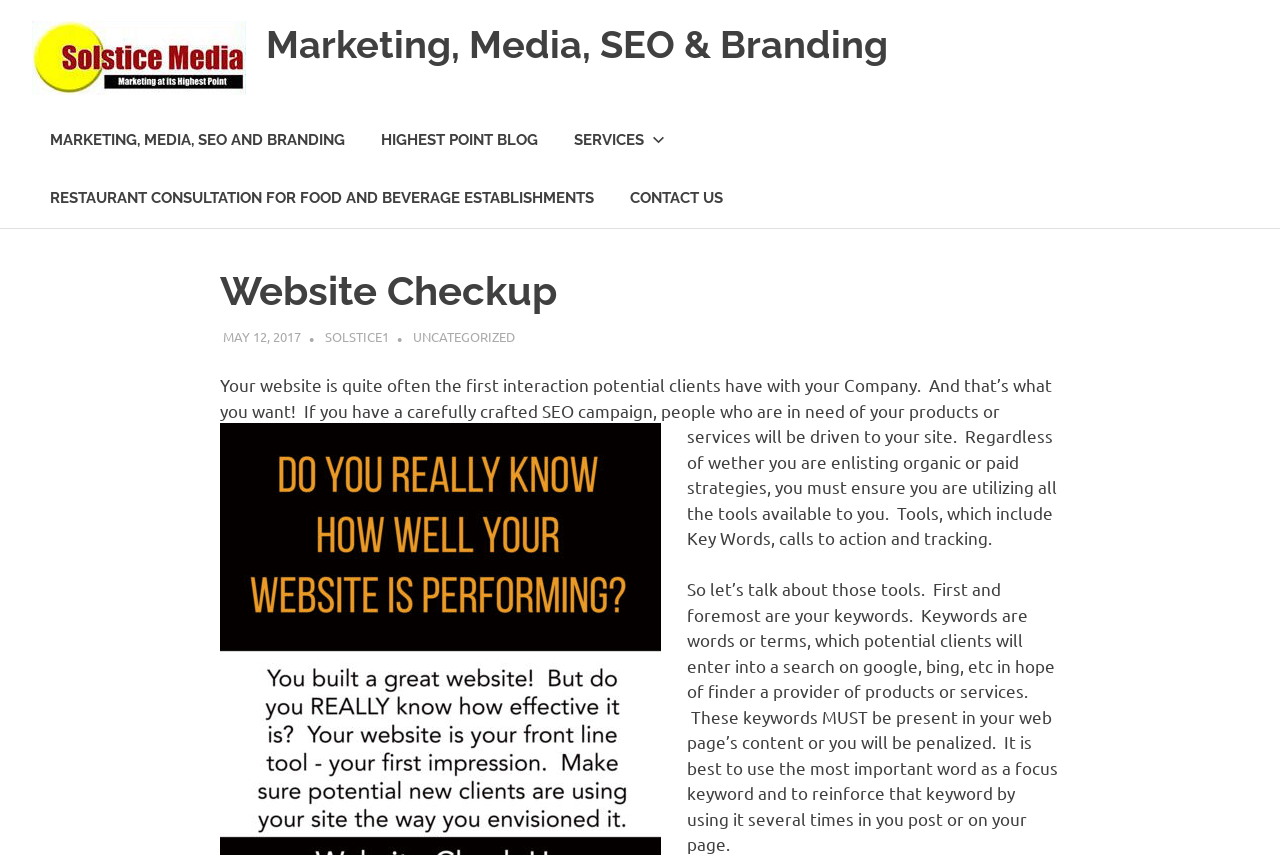Identify the bounding box coordinates of the clickable region required to complete the instruction: "Login to wholesale". The coordinates should be given as four float numbers within the range of 0 and 1, i.e., [left, top, right, bottom].

None